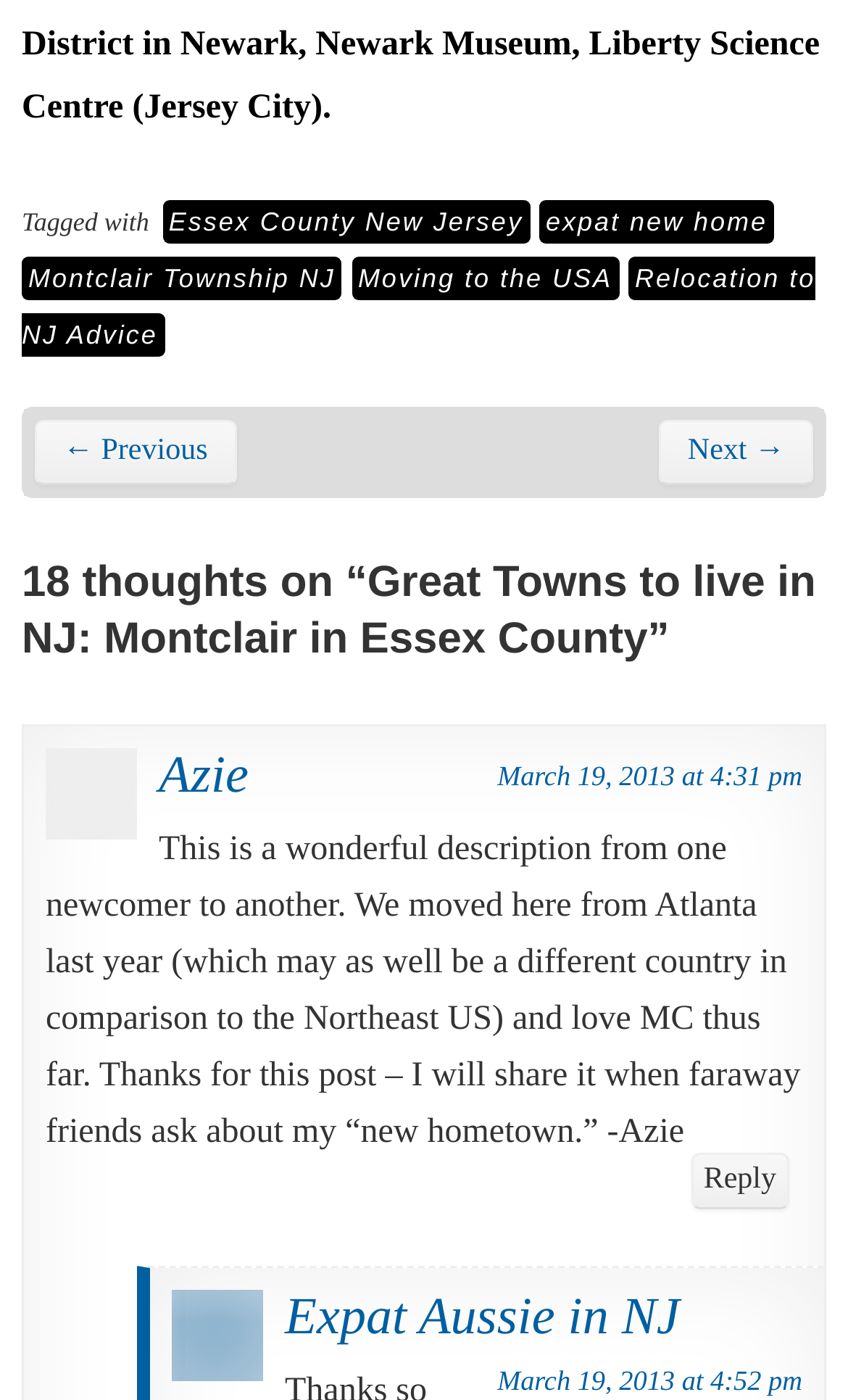Highlight the bounding box coordinates of the element you need to click to perform the following instruction: "Read the comment from Azie."

[0.054, 0.593, 0.944, 0.821]